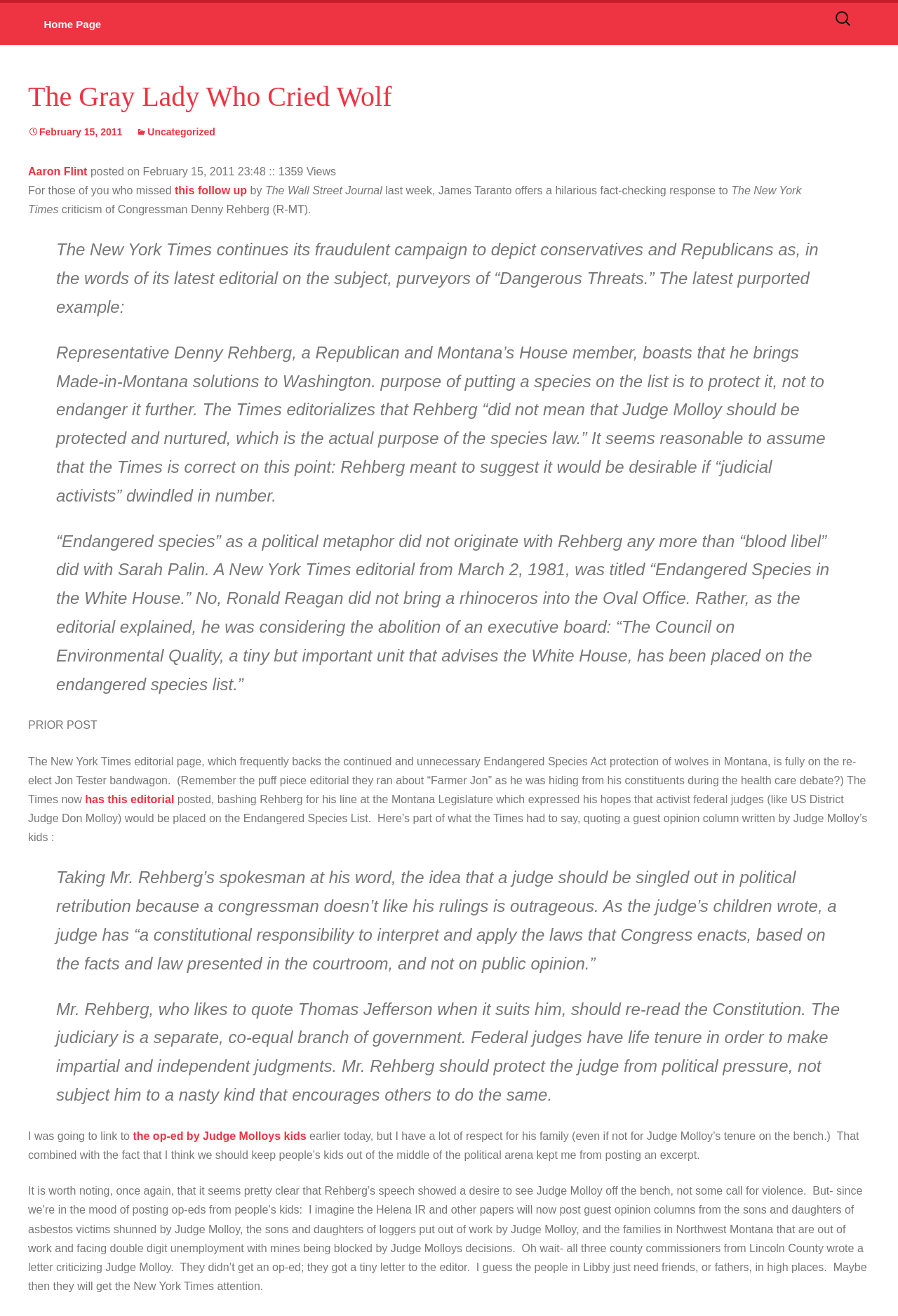Identify the bounding box coordinates of the specific part of the webpage to click to complete this instruction: "Go to home page".

[0.031, 0.002, 0.13, 0.034]